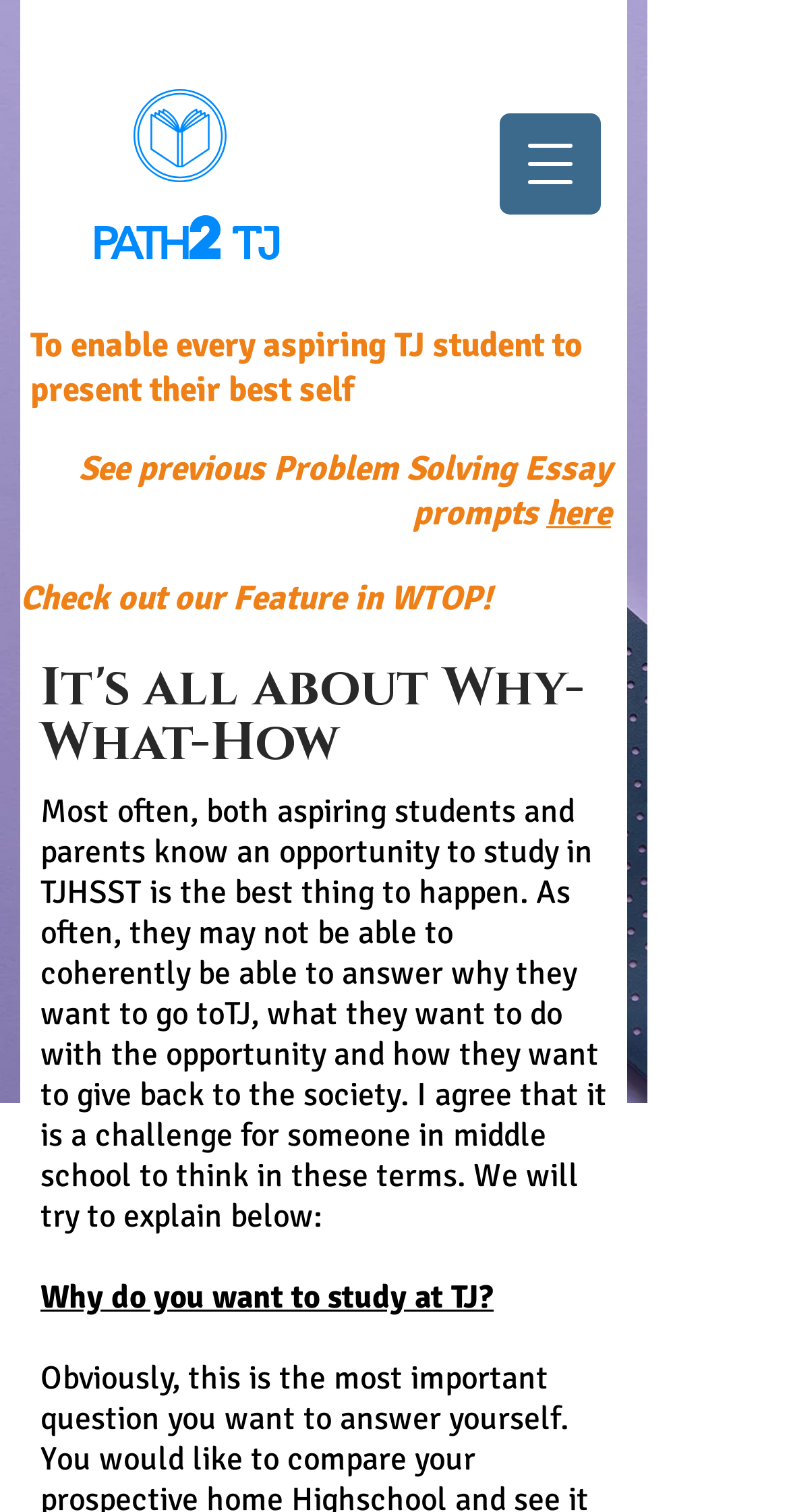What is the focus of the webpage?
Please give a detailed and elaborate answer to the question based on the image.

Based on the webpage content, it seems that the focus of the webpage is on TJ students, particularly those who are aspiring to get into TJHSST. The webpage provides guidance and resources to help these students present their best self and answer questions related to their application.